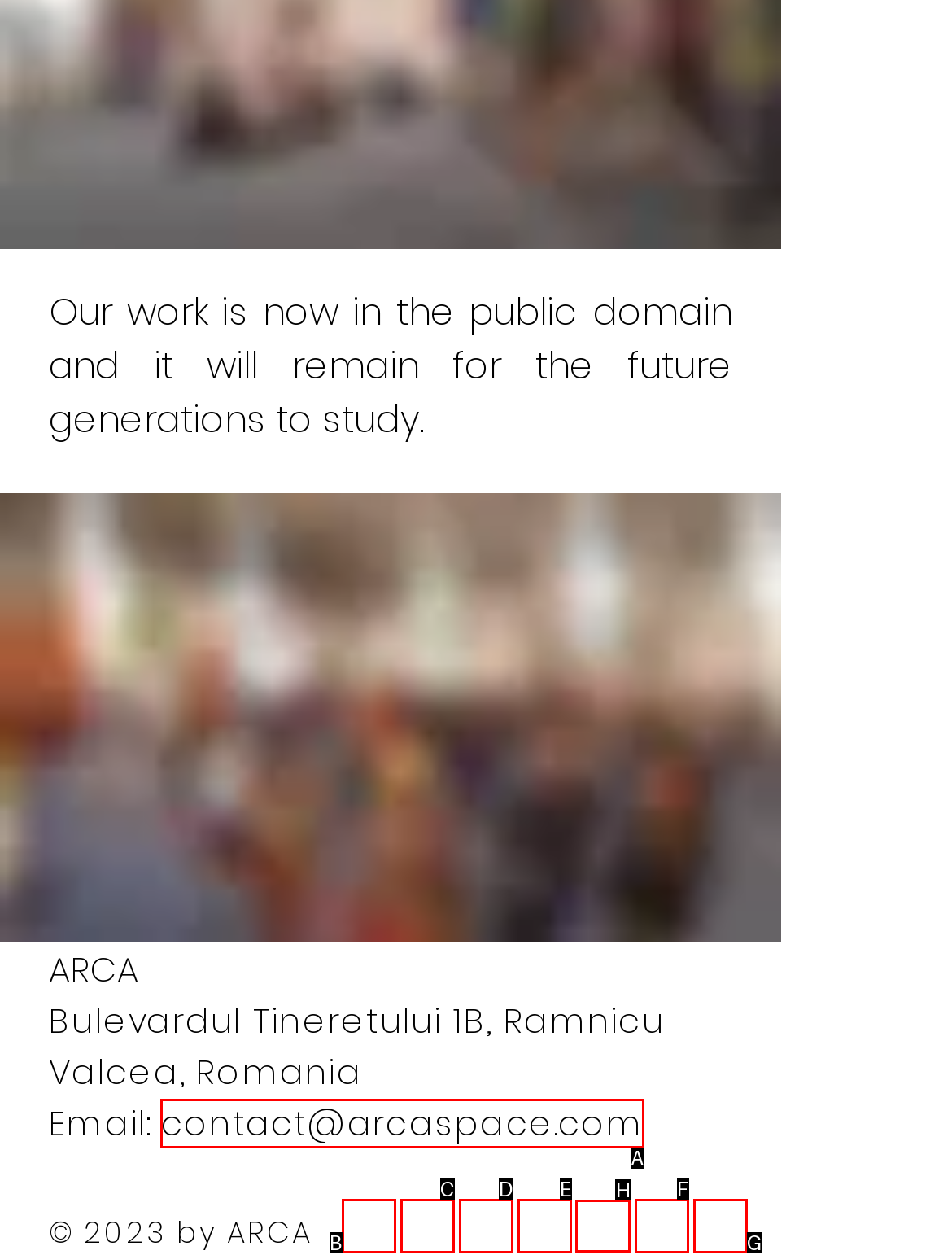Determine the letter of the element to click to accomplish this task: go to our LinkedIn page. Respond with the letter.

H